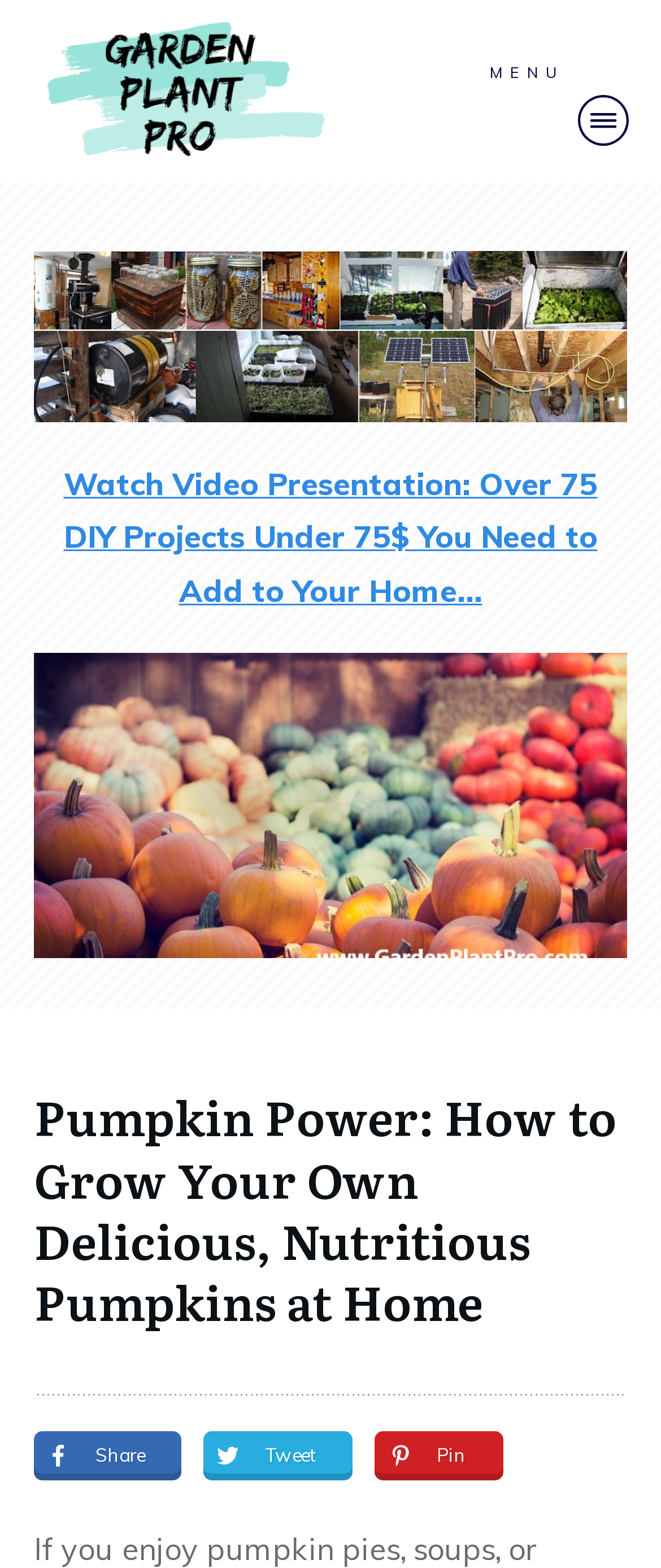Summarize the webpage comprehensively, mentioning all visible components.

The webpage is about growing pumpkins at home, with a focus on their delicious and nutritious benefits. At the top left corner, there is a link to "Garden Plant Pro" accompanied by an image, and a "MENU" button is located at the top right corner. Next to the "MENU" button, there are three social media links, including an empty link, with their corresponding images.

Below the top section, there is a prominent link to "Self-Sufficient Backyard" with an image, taking up most of the width of the page. Underneath, there is a link to a video presentation about DIY projects, which spans almost the entire width of the page.

The main heading, "Pumpkin Power: How to Grow Your Own Delicious, Nutritious Pumpkins at Home", is centered near the middle of the page, with a link to the same title below it. A horizontal separator line is placed below the heading.

At the bottom of the page, there are three social media links, "Share", "Tweet", and "Pin", each accompanied by an image, aligned horizontally and taking up about half of the page's width.